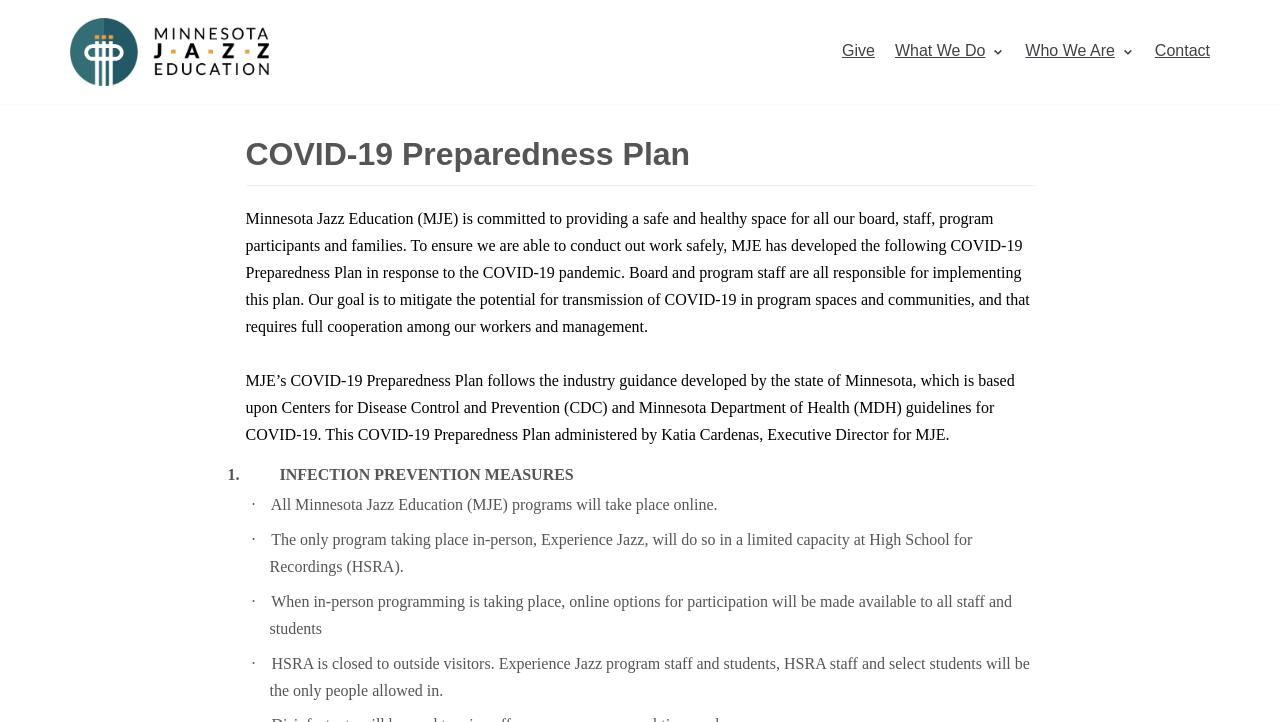Where will the Experience Jazz program take place?
Please give a detailed and elaborate answer to the question.

The location of the Experience Jazz program can be found in the StaticText 'The only program taking place in-person, Experience Jazz, will do so in a limited capacity at High School for Recordings (HSRA).' with bounding box coordinates [0.211, 0.735, 0.76, 0.796]. This text specifies the location of the program.